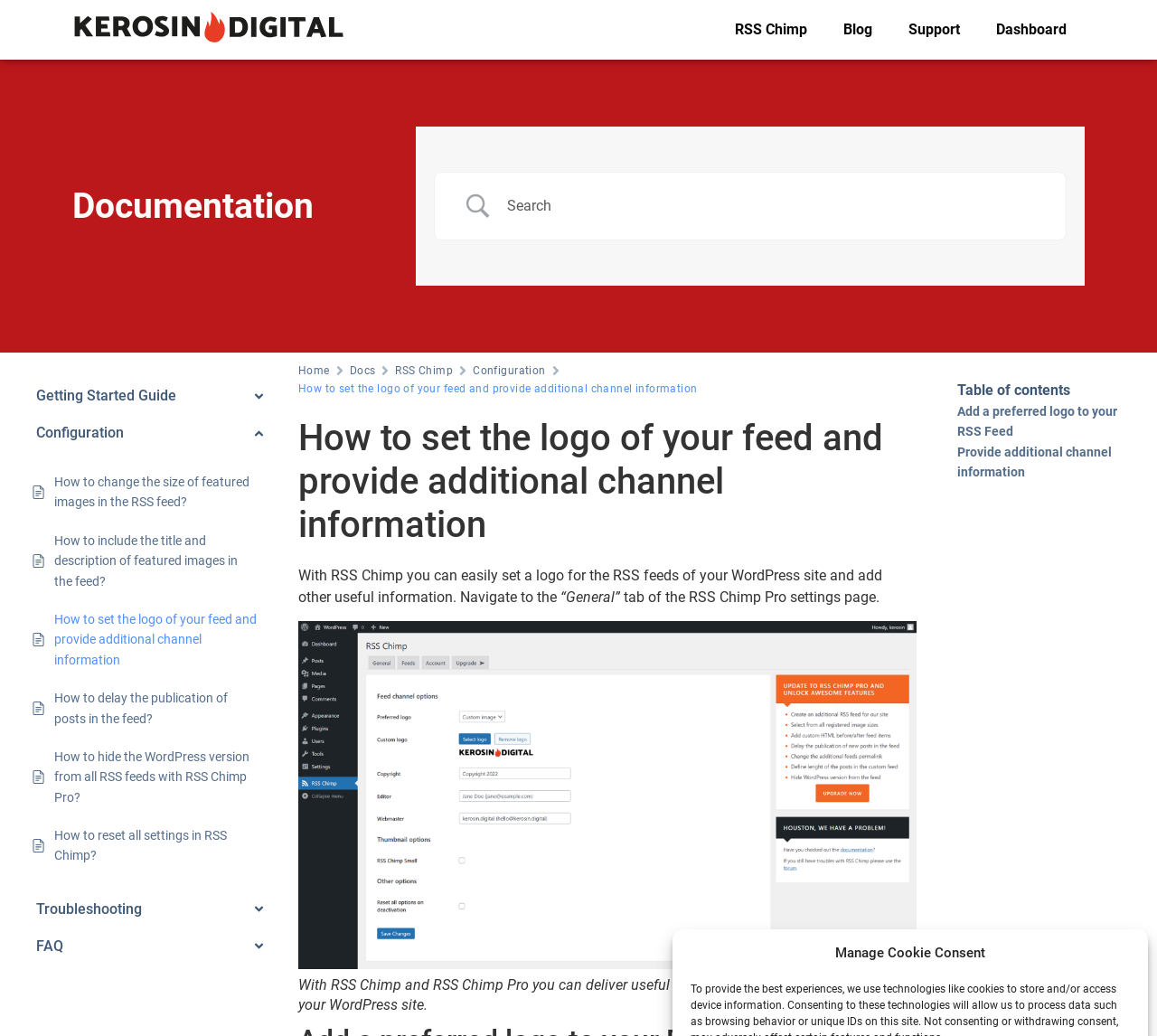Can you specify the bounding box coordinates for the region that should be clicked to fulfill this instruction: "Navigate to the configuration page".

[0.409, 0.349, 0.472, 0.367]